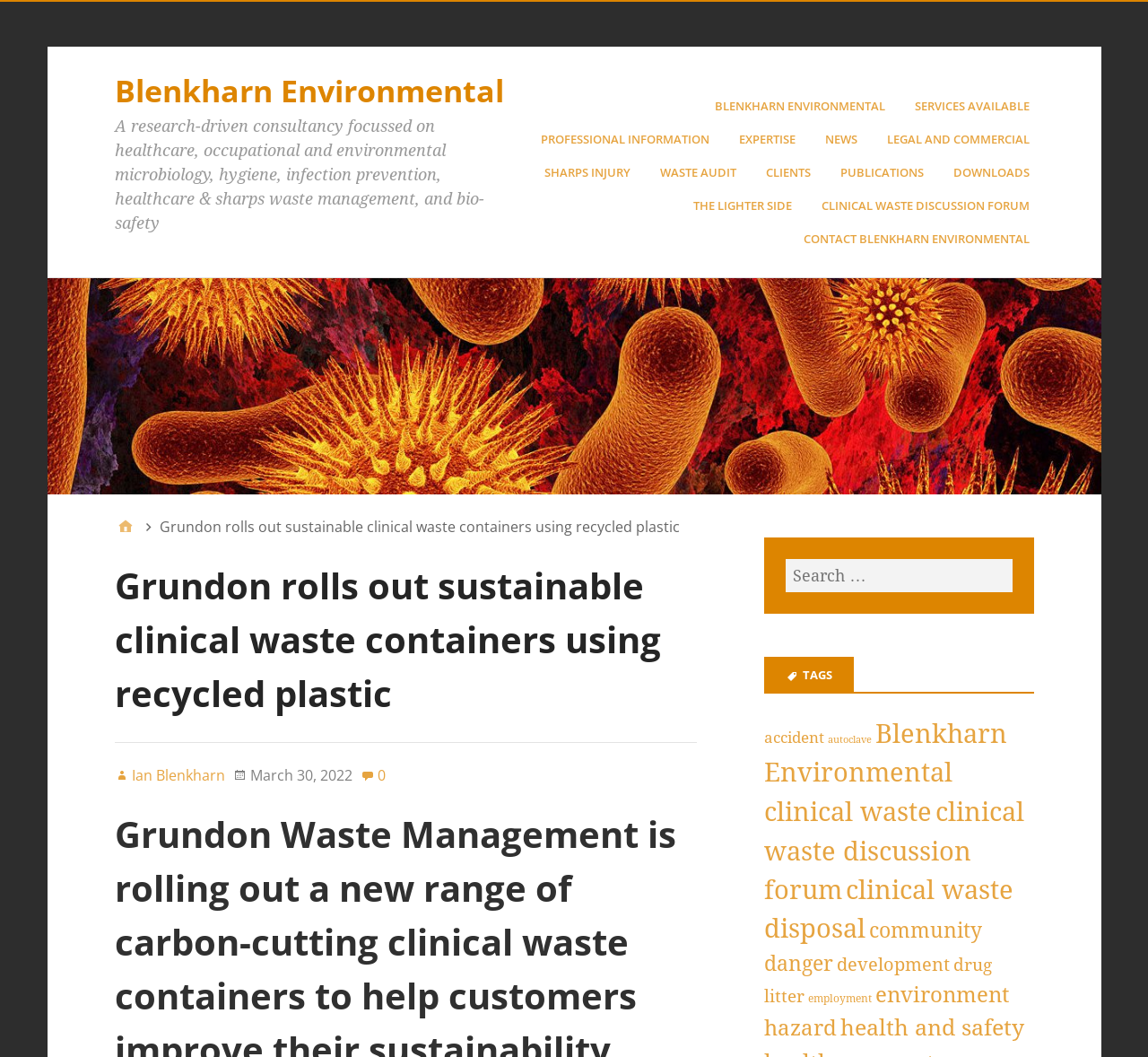With reference to the image, please provide a detailed answer to the following question: What is the purpose of the search box?

The search box is located at the bottom of the webpage and has a placeholder text 'Search for:'. This suggests that the purpose of the search box is to allow users to search for specific content within the website.